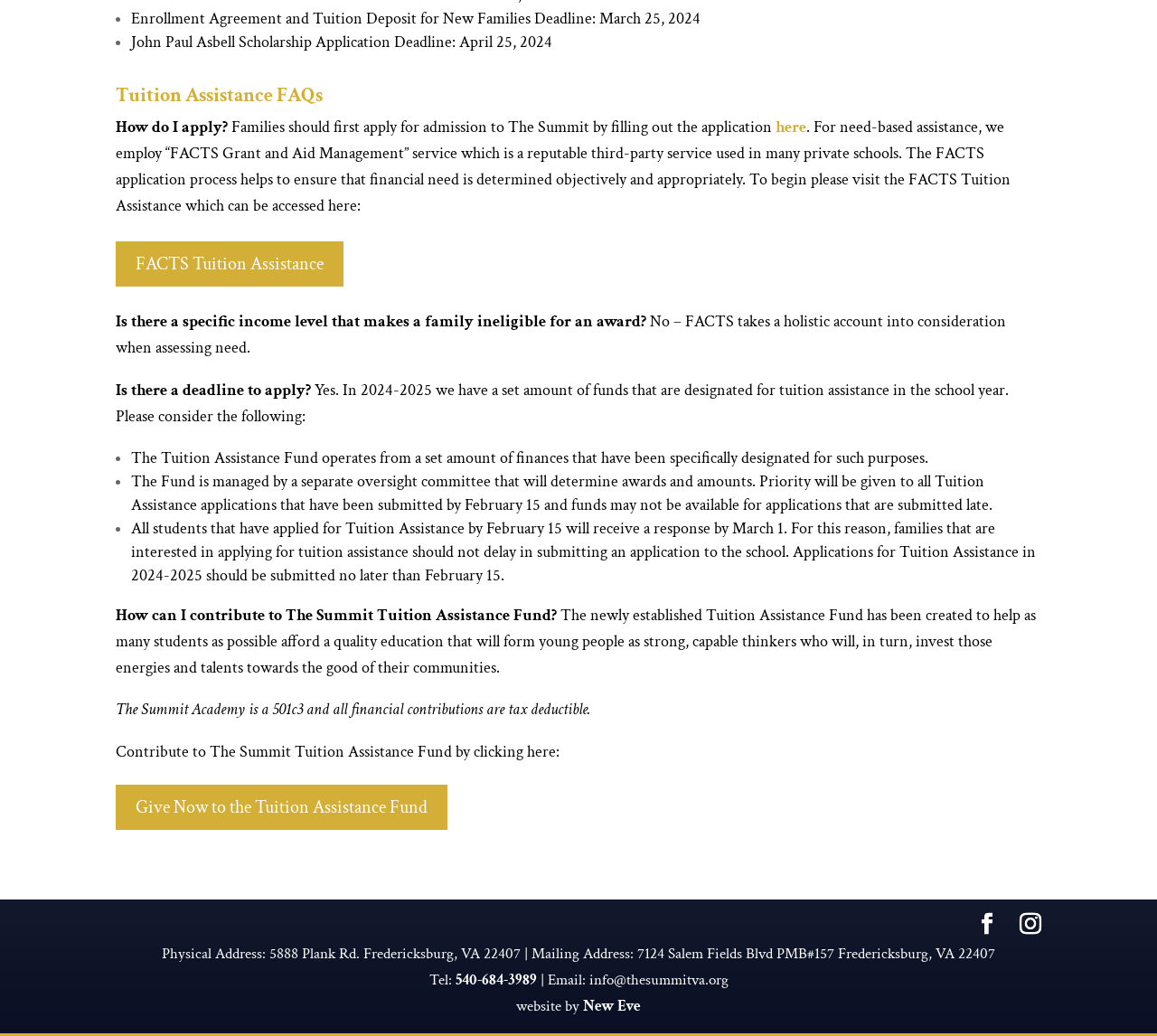Identify the bounding box coordinates of the element that should be clicked to fulfill this task: "Email the school". The coordinates should be provided as four float numbers between 0 and 1, i.e., [left, top, right, bottom].

[0.464, 0.937, 0.629, 0.956]